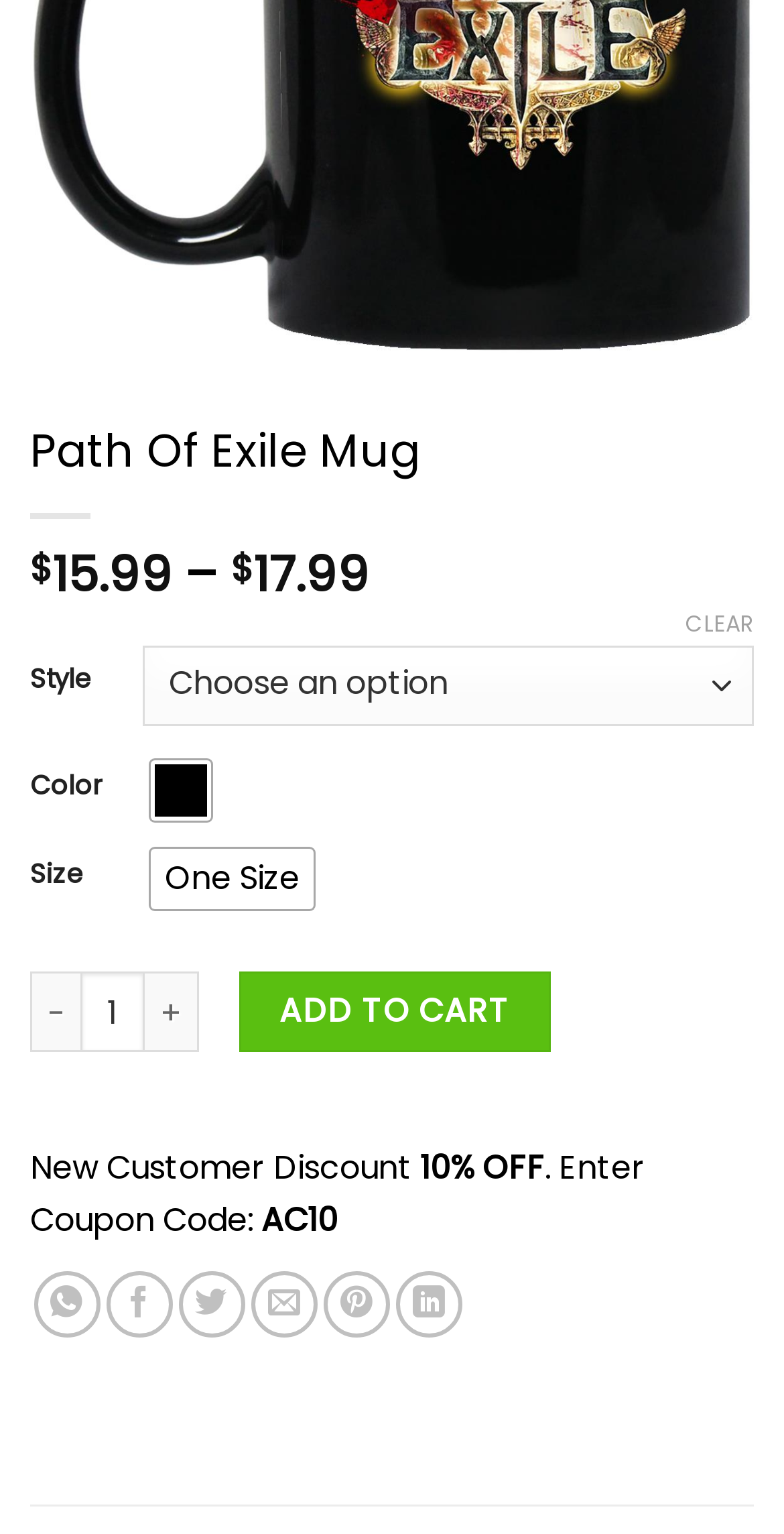Identify the bounding box of the HTML element described as: "Add to cart".

[0.305, 0.633, 0.702, 0.686]